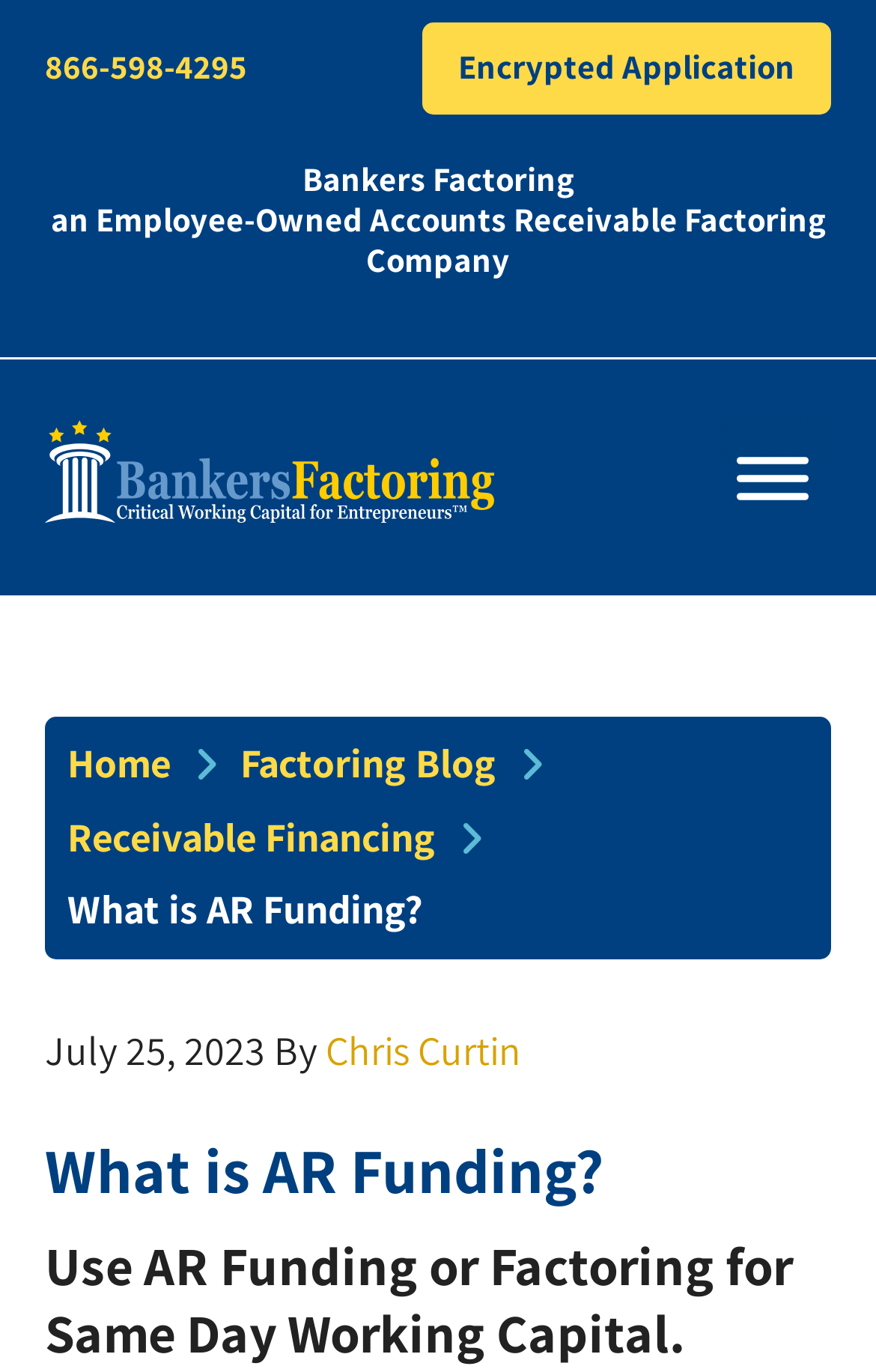What is the phone number?
Look at the image and respond with a one-word or short-phrase answer.

866-598-4295